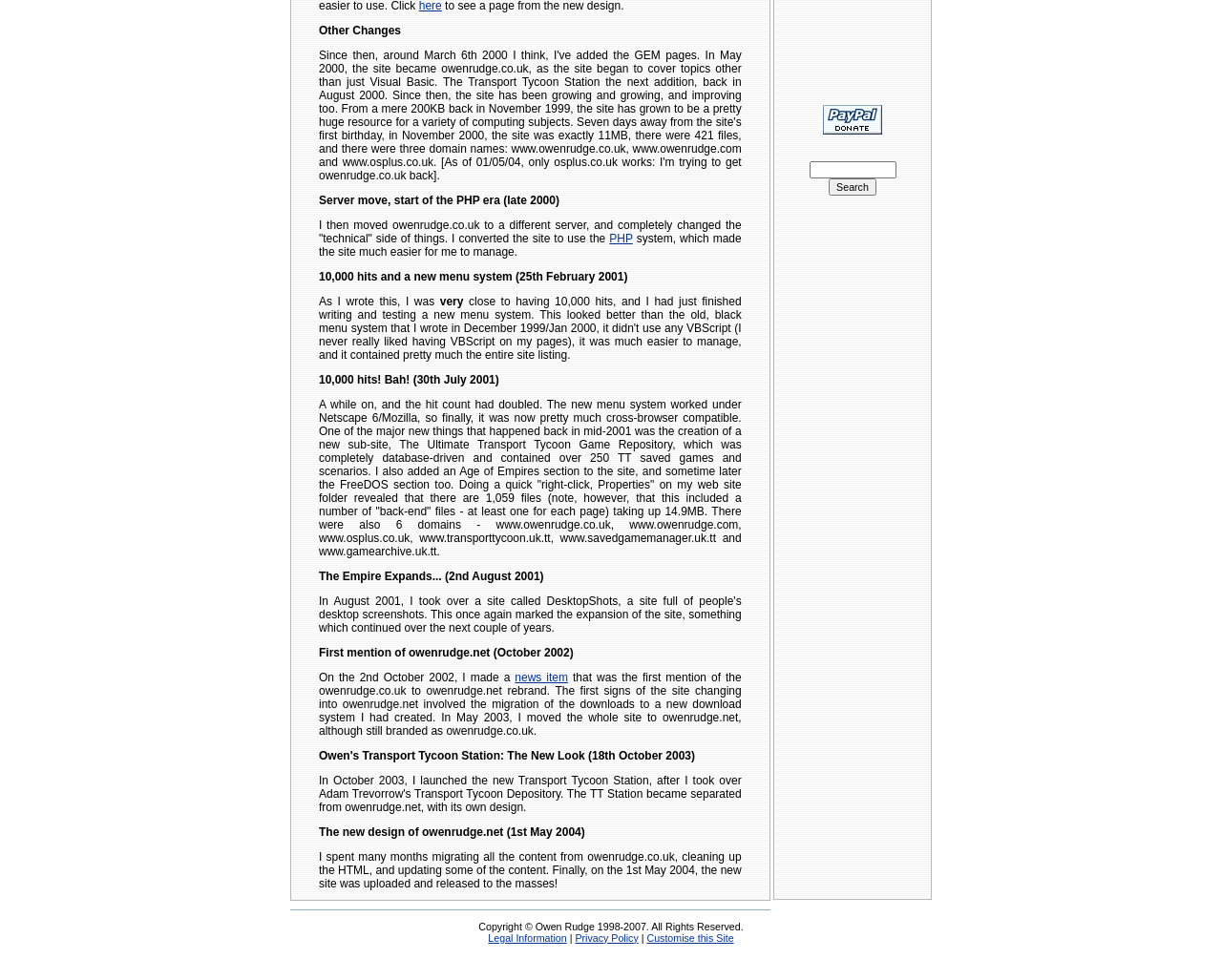Identify the bounding box coordinates of the HTML element based on this description: "name="sp-q"".

[0.662, 0.165, 0.733, 0.182]